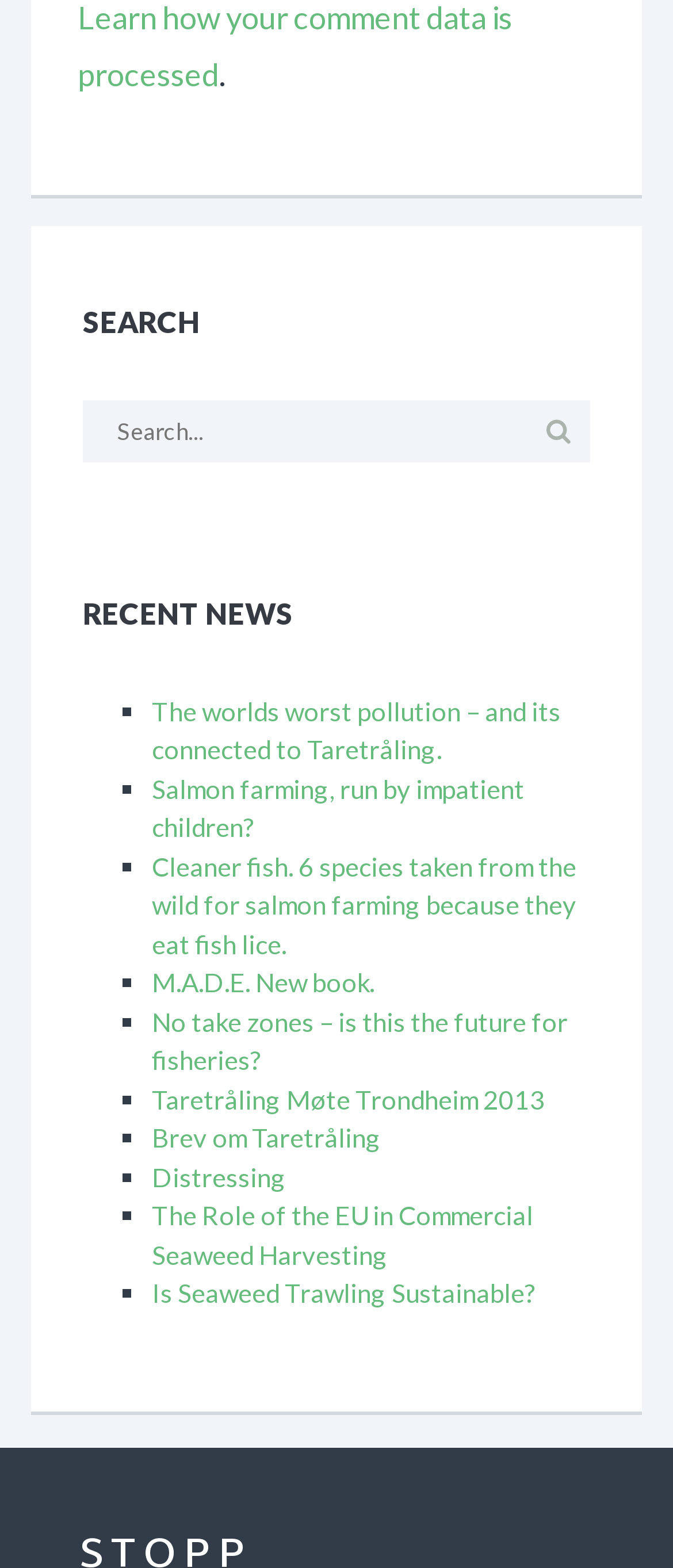Please locate the bounding box coordinates for the element that should be clicked to achieve the following instruction: "Click Here to read more". Ensure the coordinates are given as four float numbers between 0 and 1, i.e., [left, top, right, bottom].

None